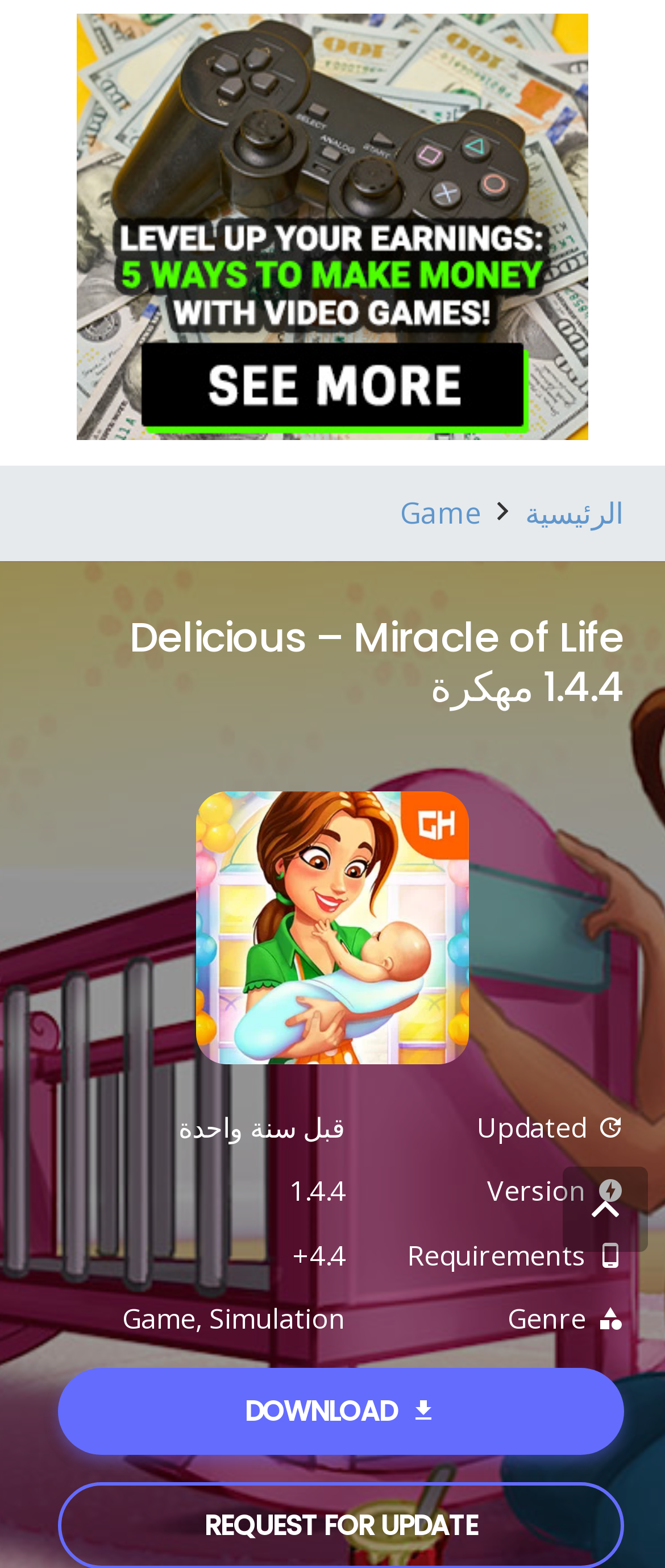Examine the image and give a thorough answer to the following question:
What is the genre of the game?

I found the genre of the game by looking at the StaticText elements with the texts 'Game' and 'Simulation' which are located near the 'Genre' label.